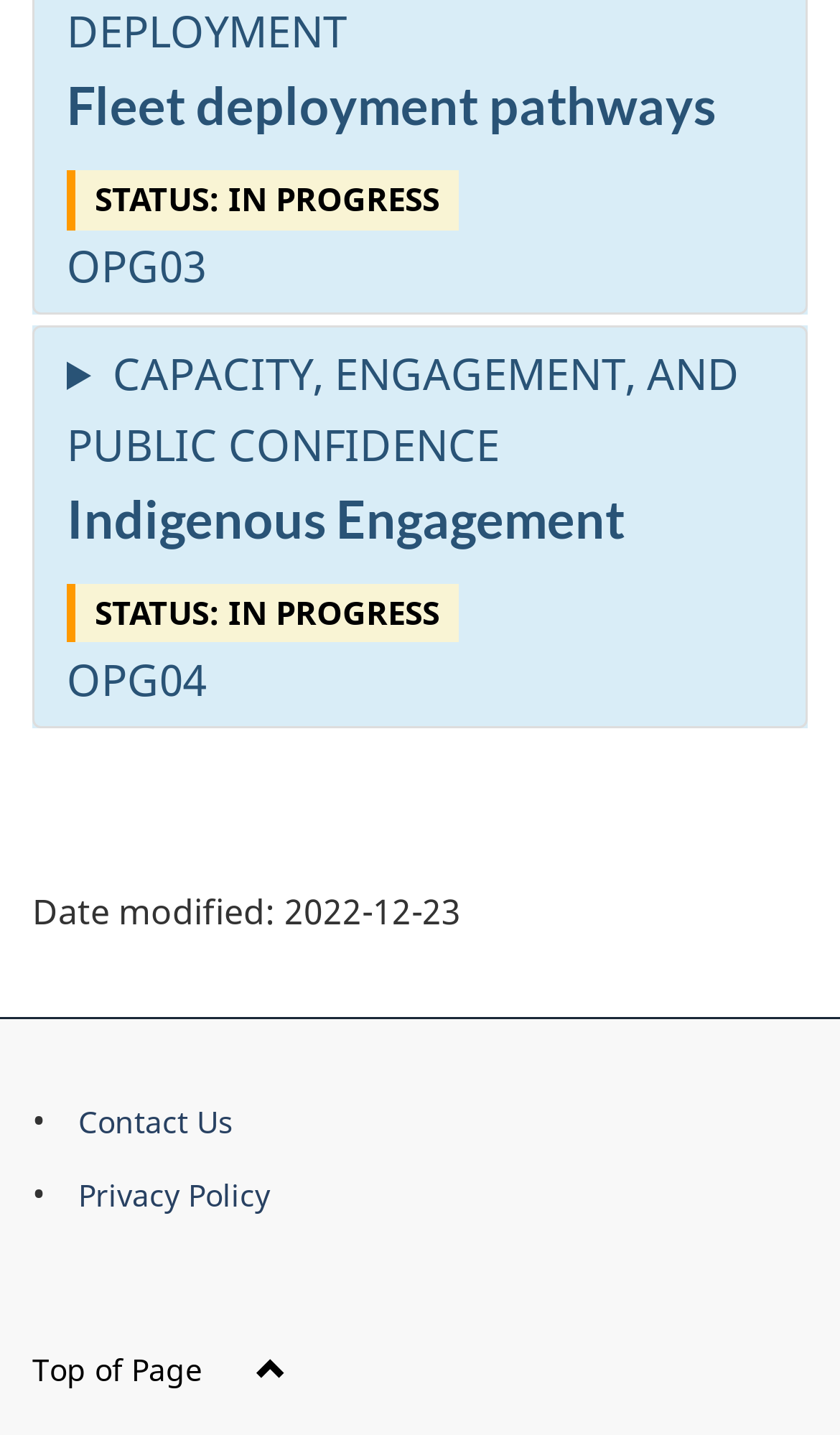Please provide a one-word or phrase answer to the question: 
What is the title of the navigation section?

About this site